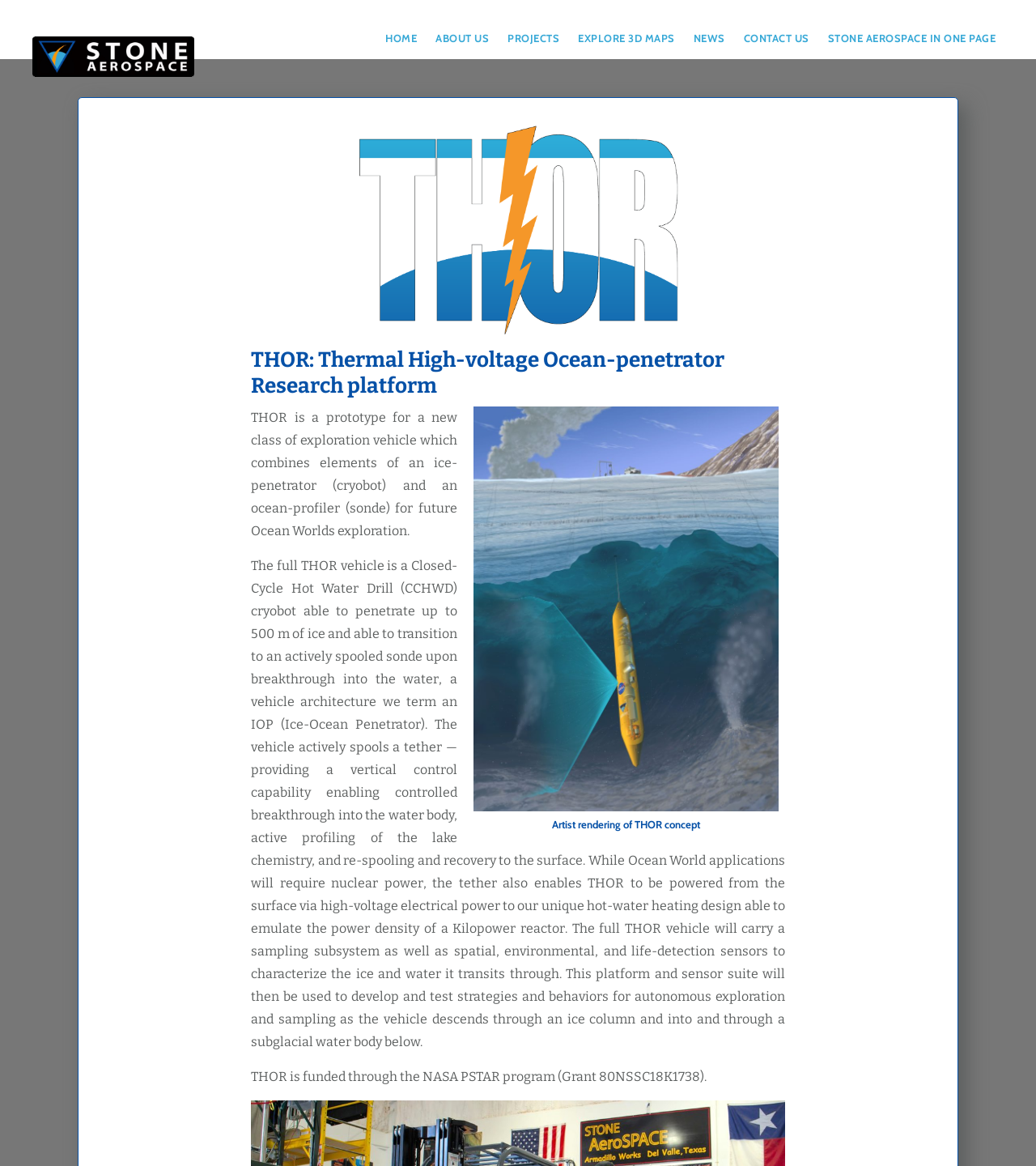What program funds THOR?
Observe the image and answer the question with a one-word or short phrase response.

NASA PSTAR program